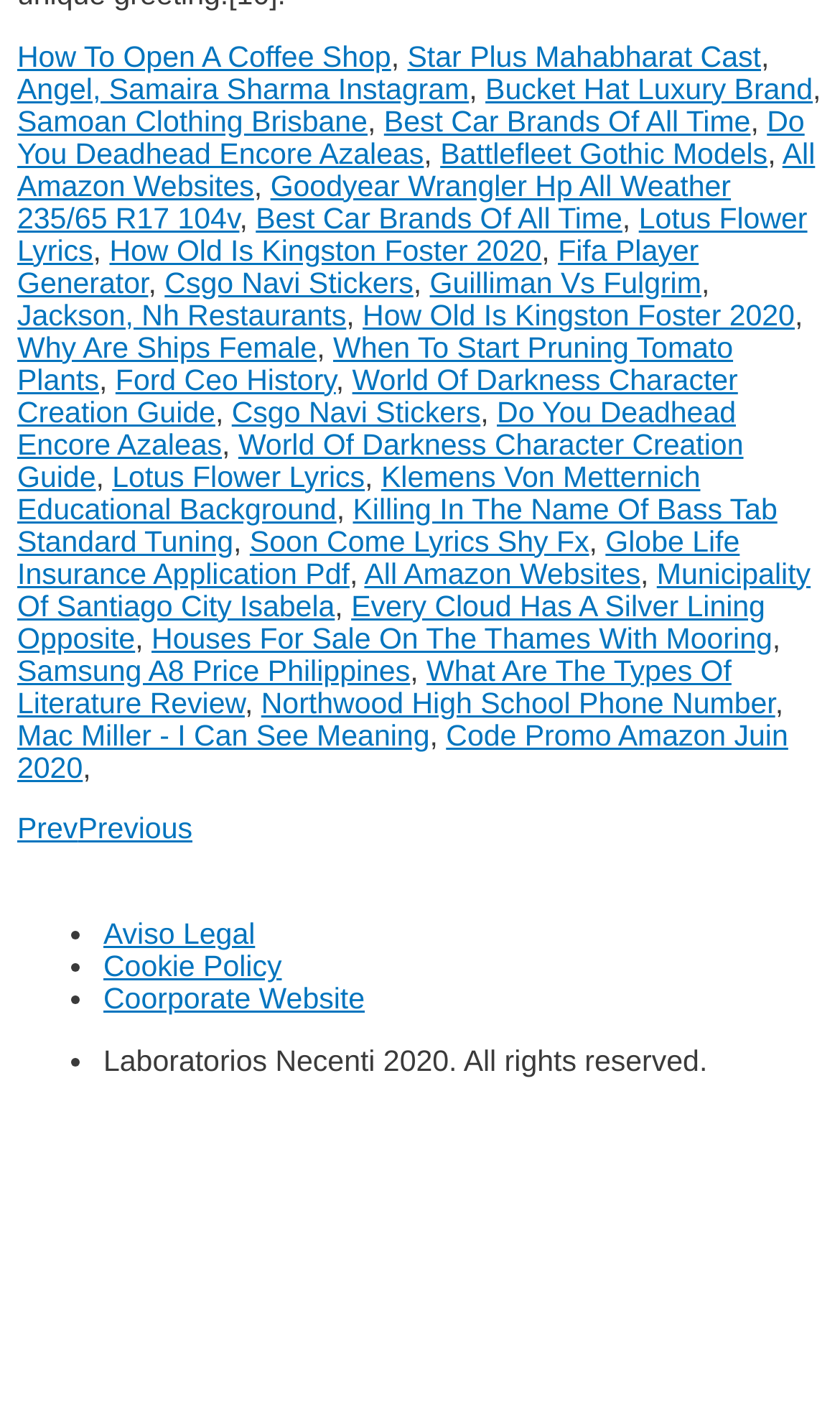How many static text elements are on the webpage?
Your answer should be a single word or phrase derived from the screenshot.

10